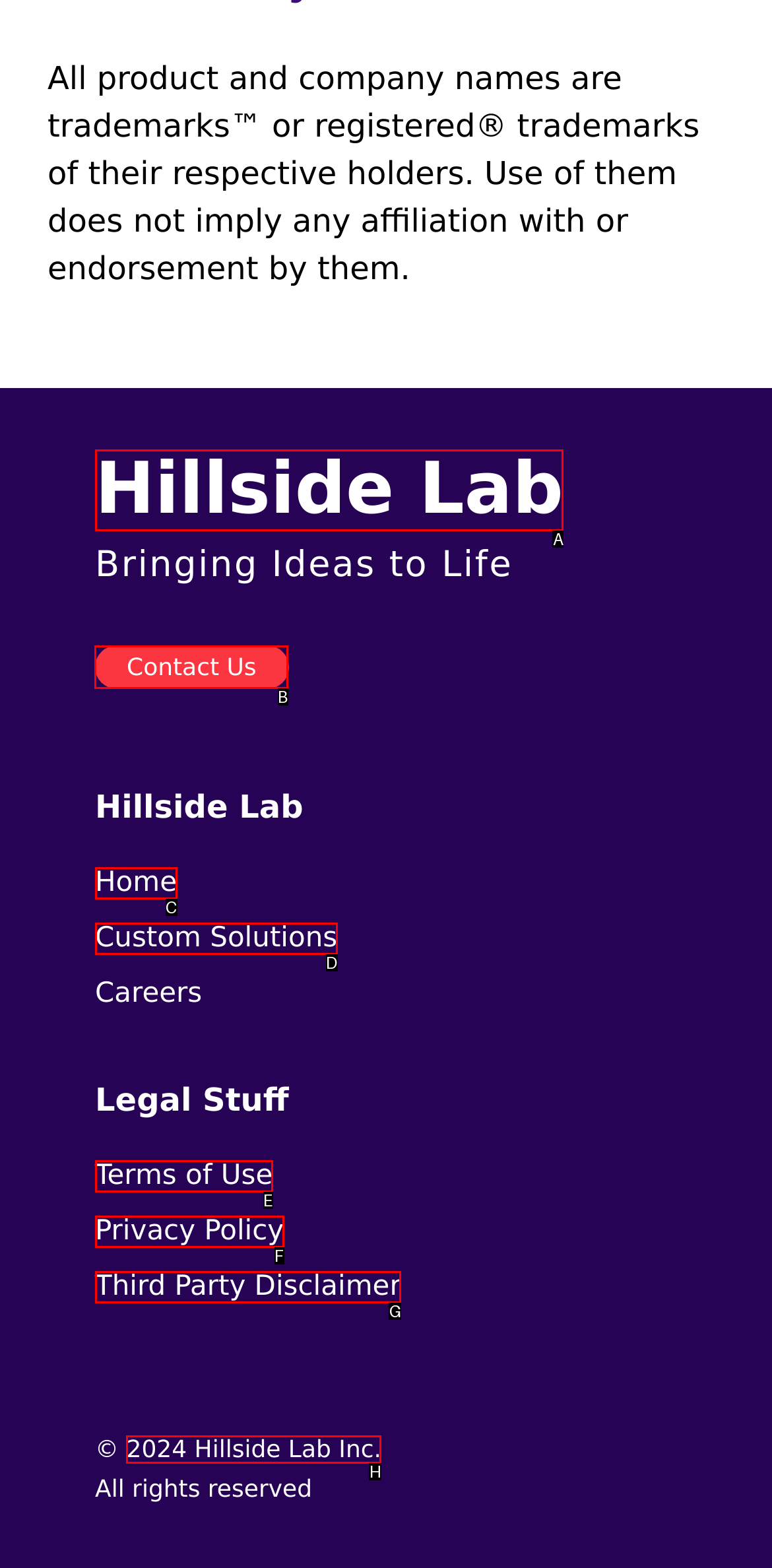Which lettered option should be clicked to achieve the task: contact us? Choose from the given choices.

B